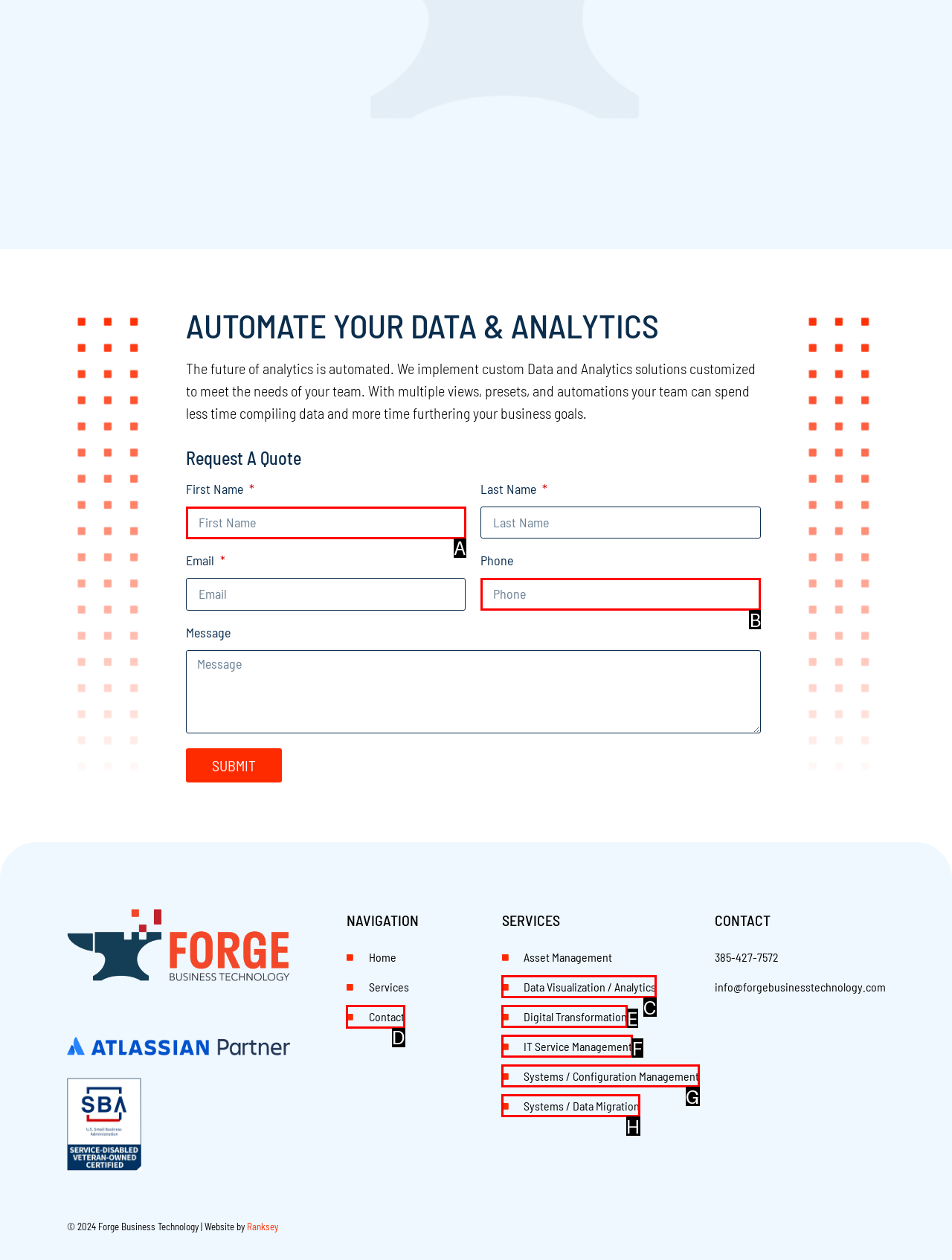Select the letter of the UI element you need to click to complete this task: Go to contact page.

D